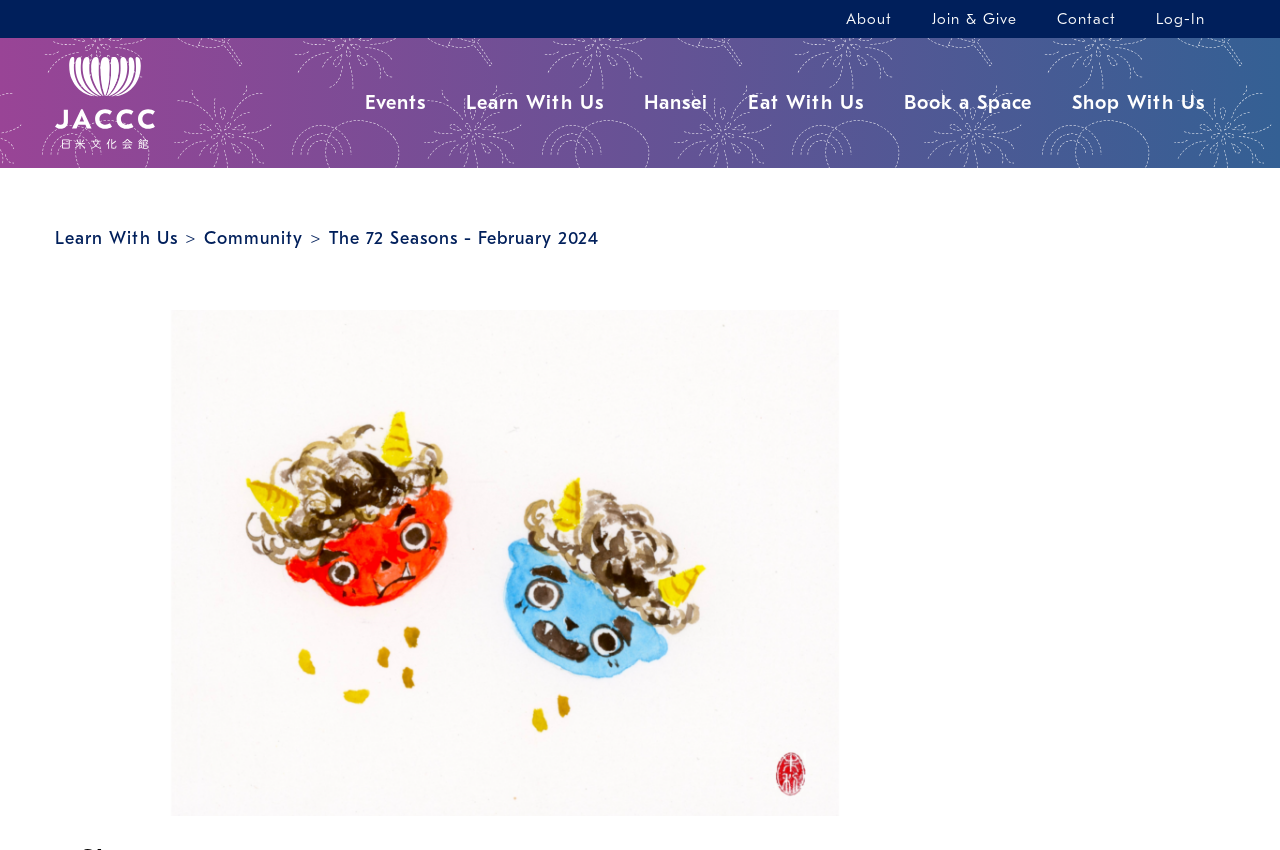Find the bounding box coordinates of the element to click in order to complete the given instruction: "log in."

[0.895, 0.0, 0.949, 0.045]